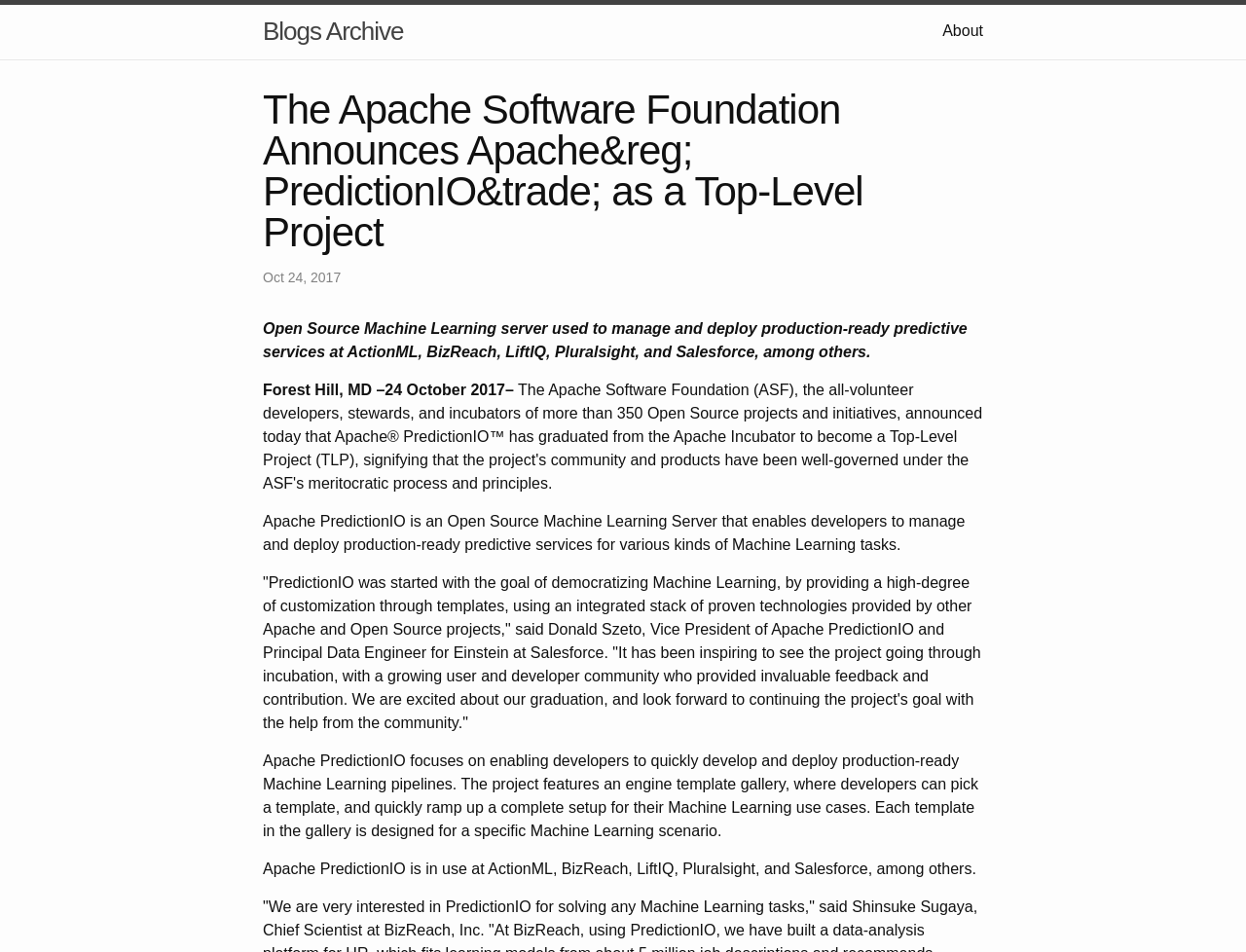Identify the primary heading of the webpage and provide its text.

The Apache Software Foundation Announces Apache&reg; PredictionIO&trade; as a Top-Level Project